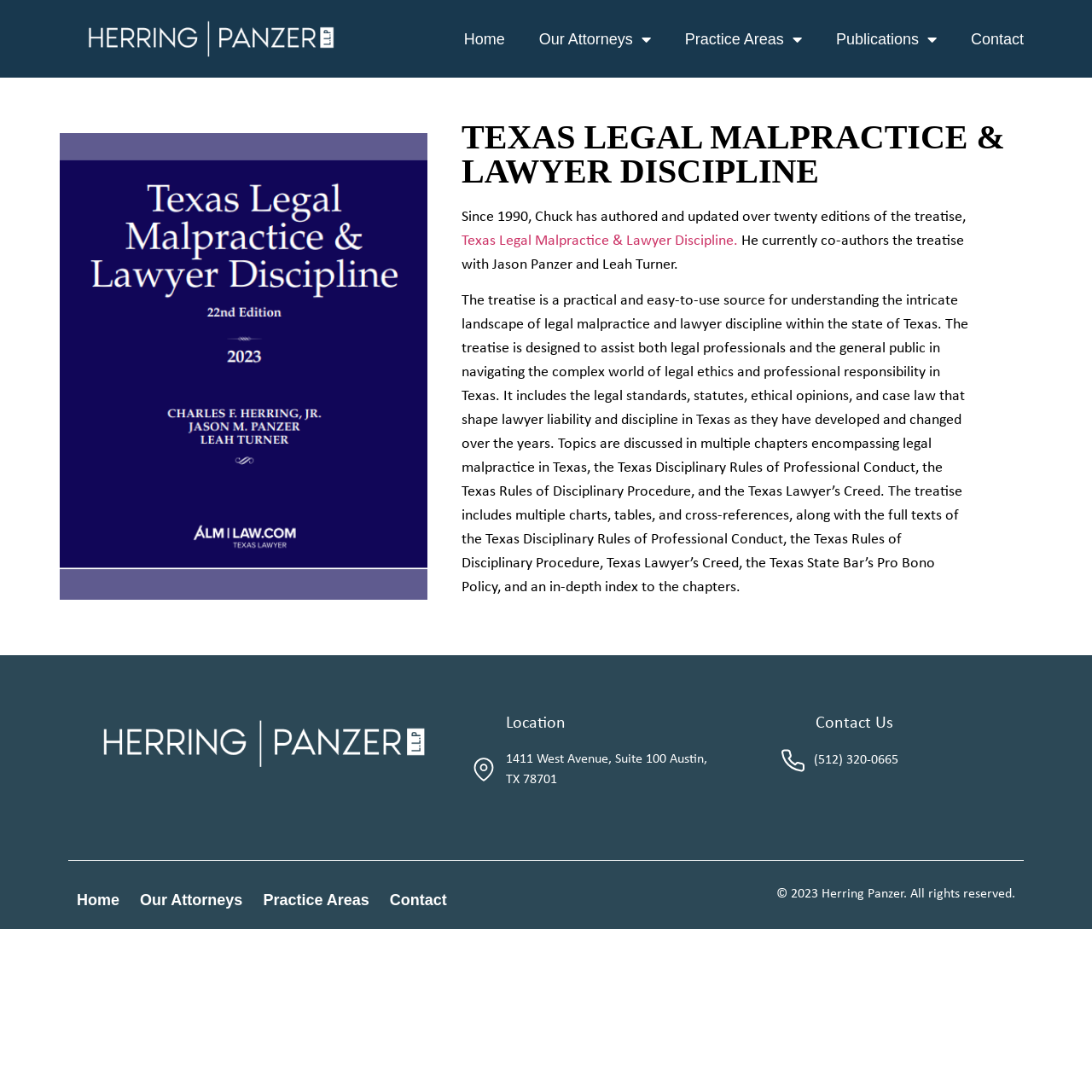Using the description: "Home", determine the UI element's bounding box coordinates. Ensure the coordinates are in the format of four float numbers between 0 and 1, i.e., [left, top, right, bottom].

[0.425, 0.018, 0.462, 0.054]